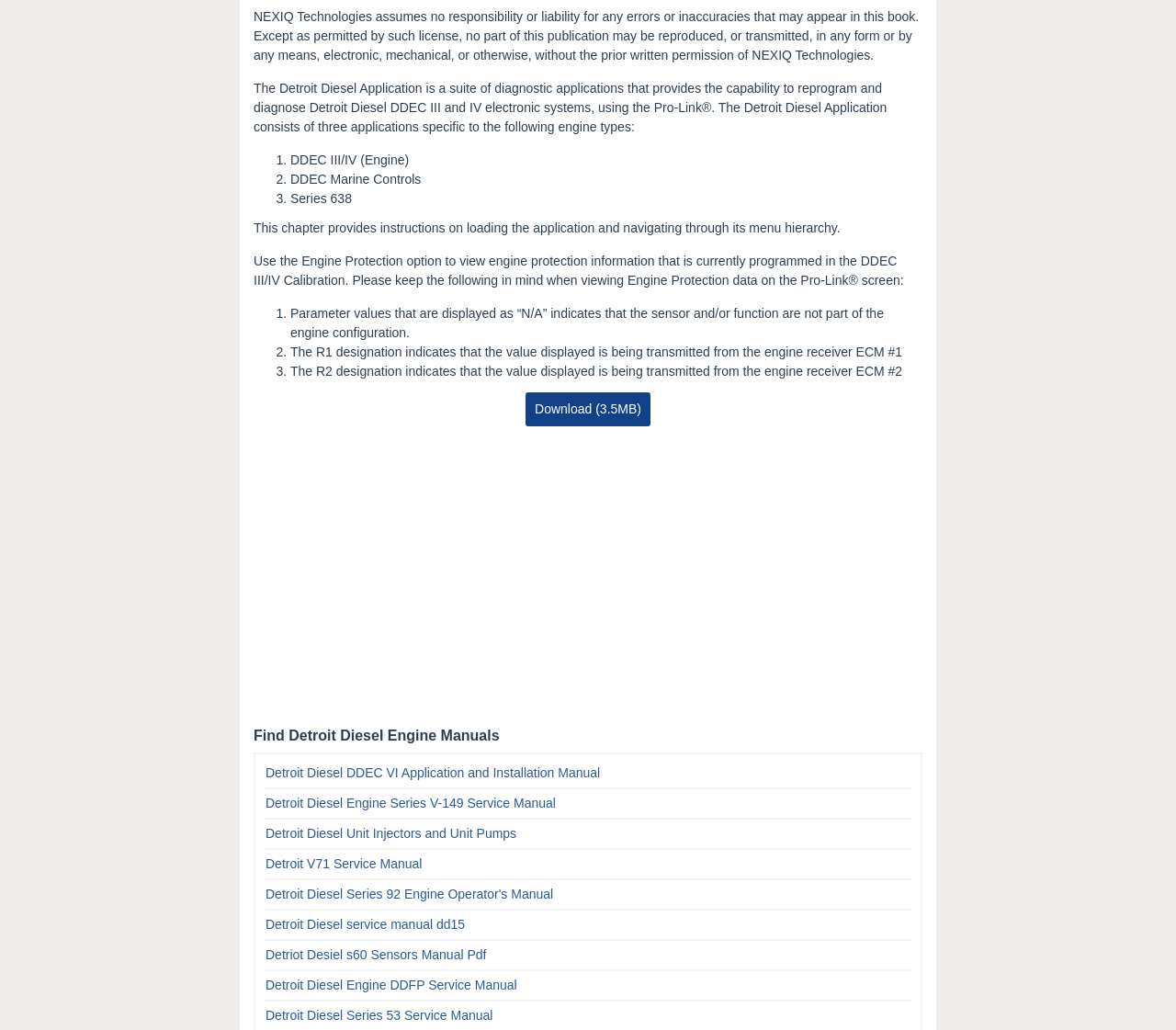Give a concise answer using only one word or phrase for this question:
How many links are provided to find Detroit Diesel Engine Manuals?

7